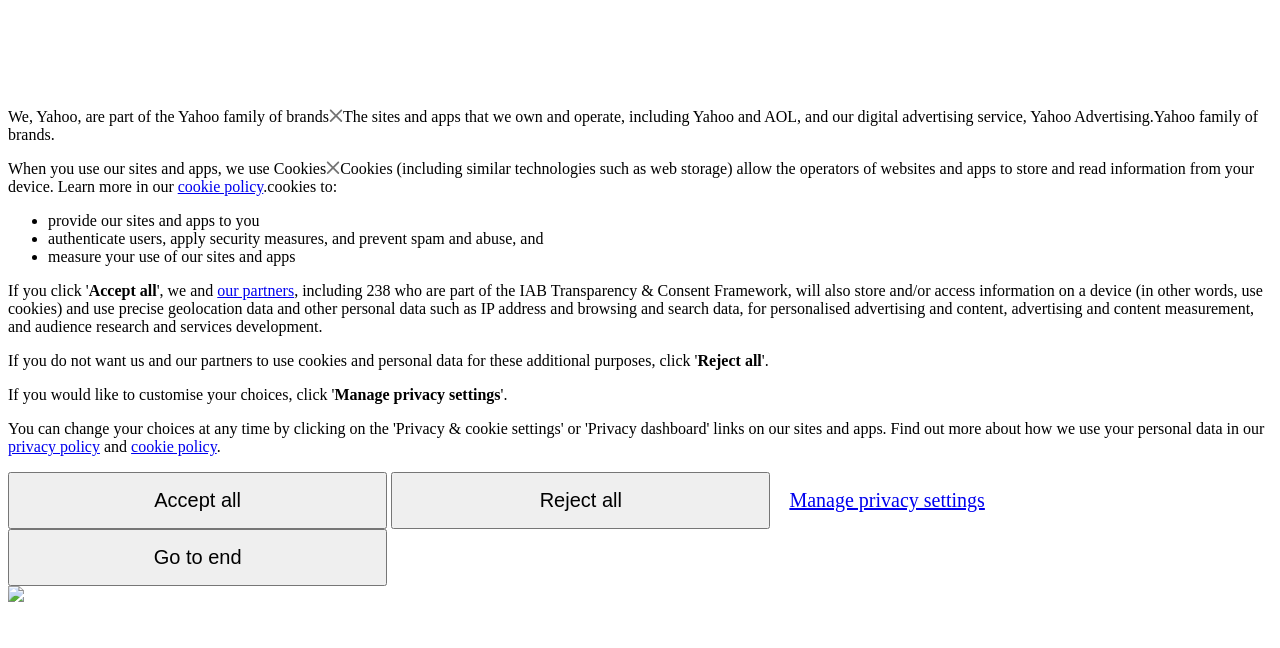Determine the bounding box coordinates for the clickable element required to fulfill the instruction: "Click the 'Manage privacy settings' button". Provide the coordinates as four float numbers between 0 and 1, i.e., [left, top, right, bottom].

[0.261, 0.596, 0.391, 0.622]